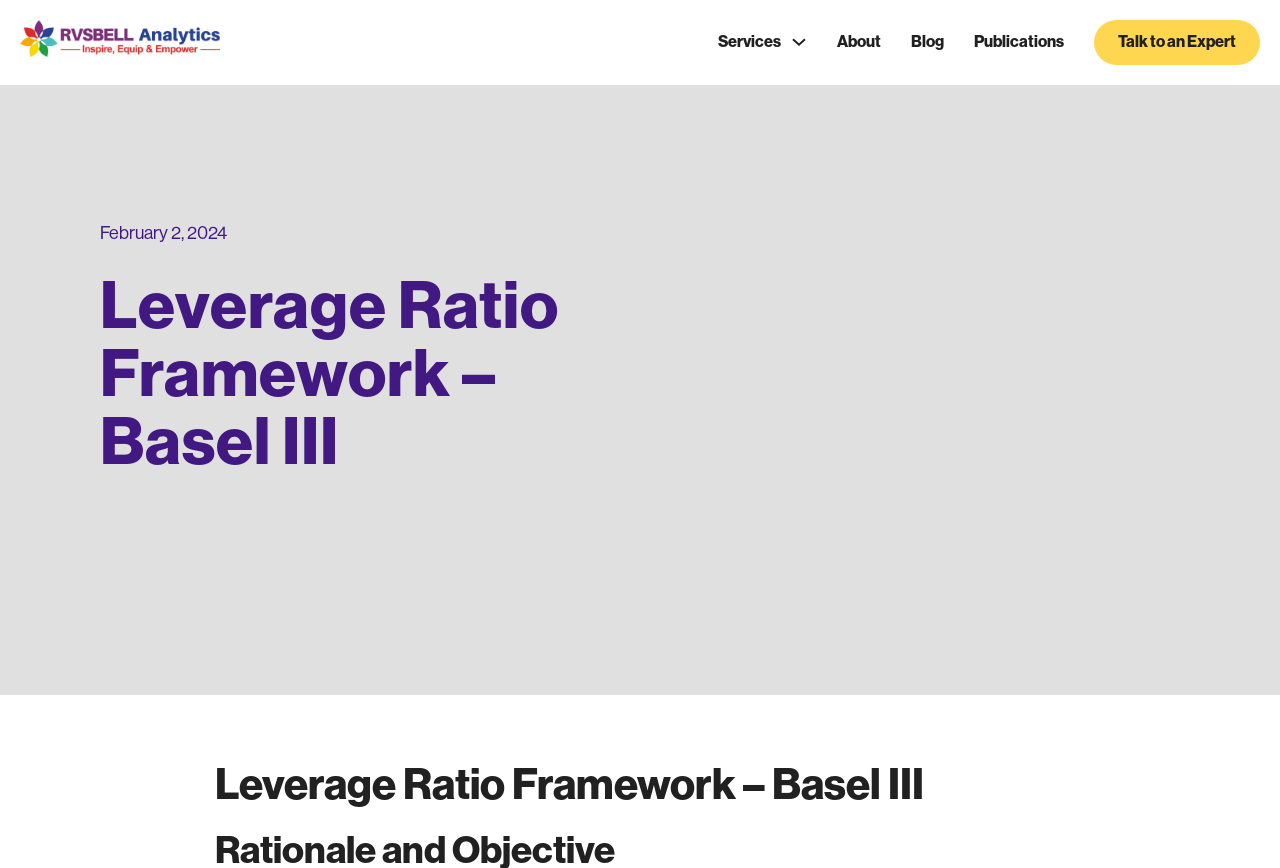How many headings are there with the same text?
Please provide a single word or phrase as the answer based on the screenshot.

2